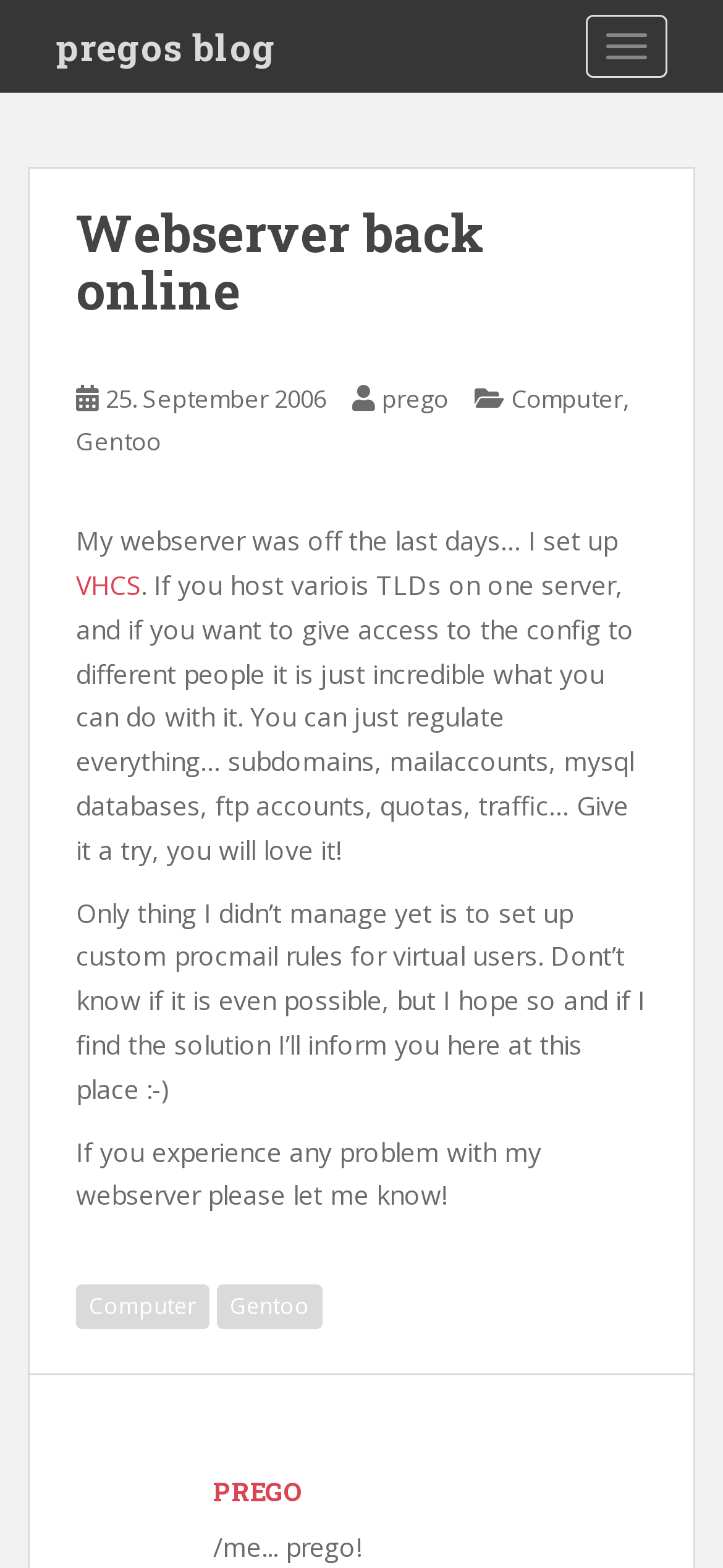What is the author's experience with custom procmail rules?
Please provide a detailed and thorough answer to the question.

The author mentions that they haven't been able to set up custom procmail rules for virtual users, indicating that they have tried but haven't succeeded in achieving this task.